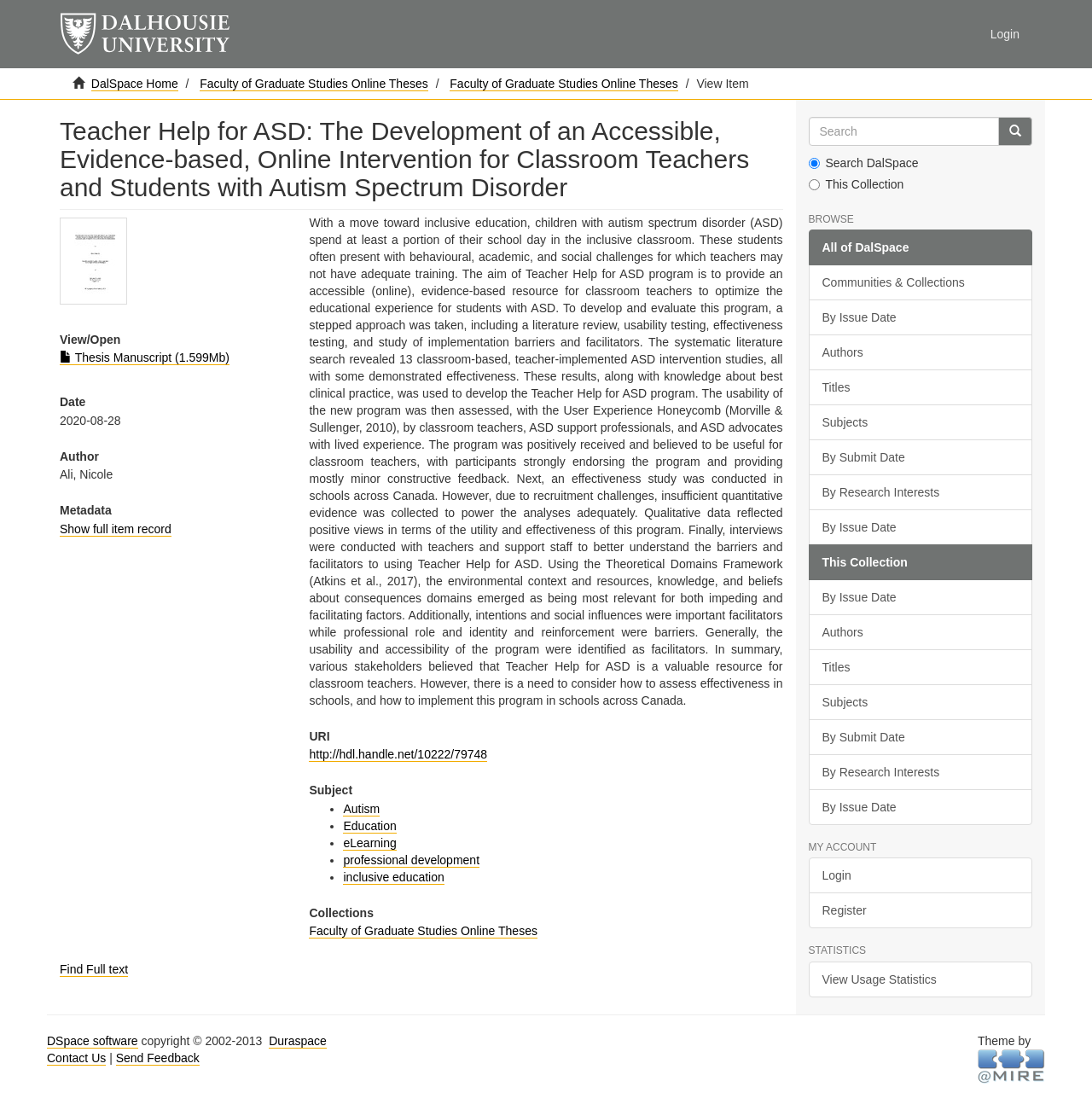Identify the bounding box coordinates for the UI element described as: "By Submit Date". The coordinates should be provided as four floats between 0 and 1: [left, top, right, bottom].

[0.74, 0.648, 0.945, 0.68]